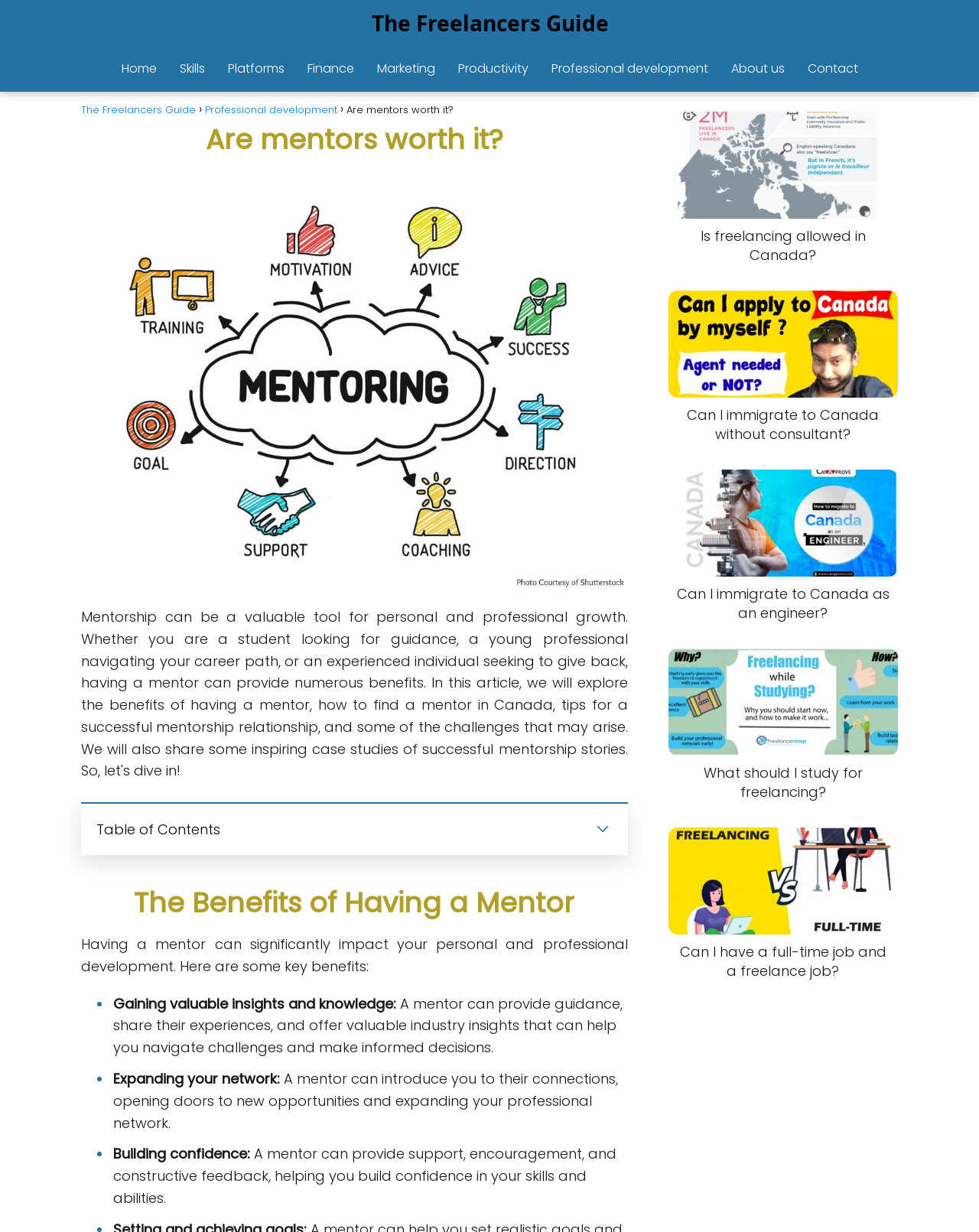Give a succinct answer to this question in a single word or phrase: 
What is the title of the first article?

Is freelancing allowed in Canada?